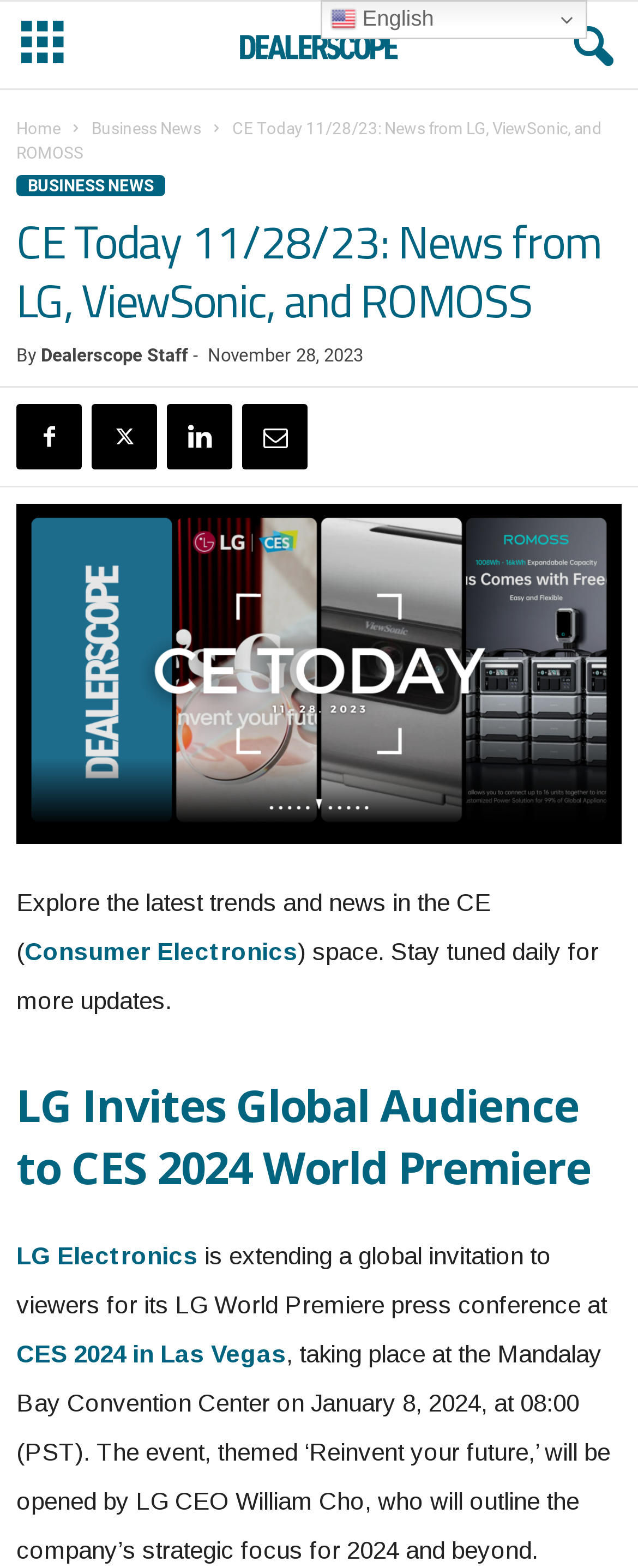Locate the bounding box coordinates of the segment that needs to be clicked to meet this instruction: "Check the date of the news".

[0.326, 0.22, 0.569, 0.234]